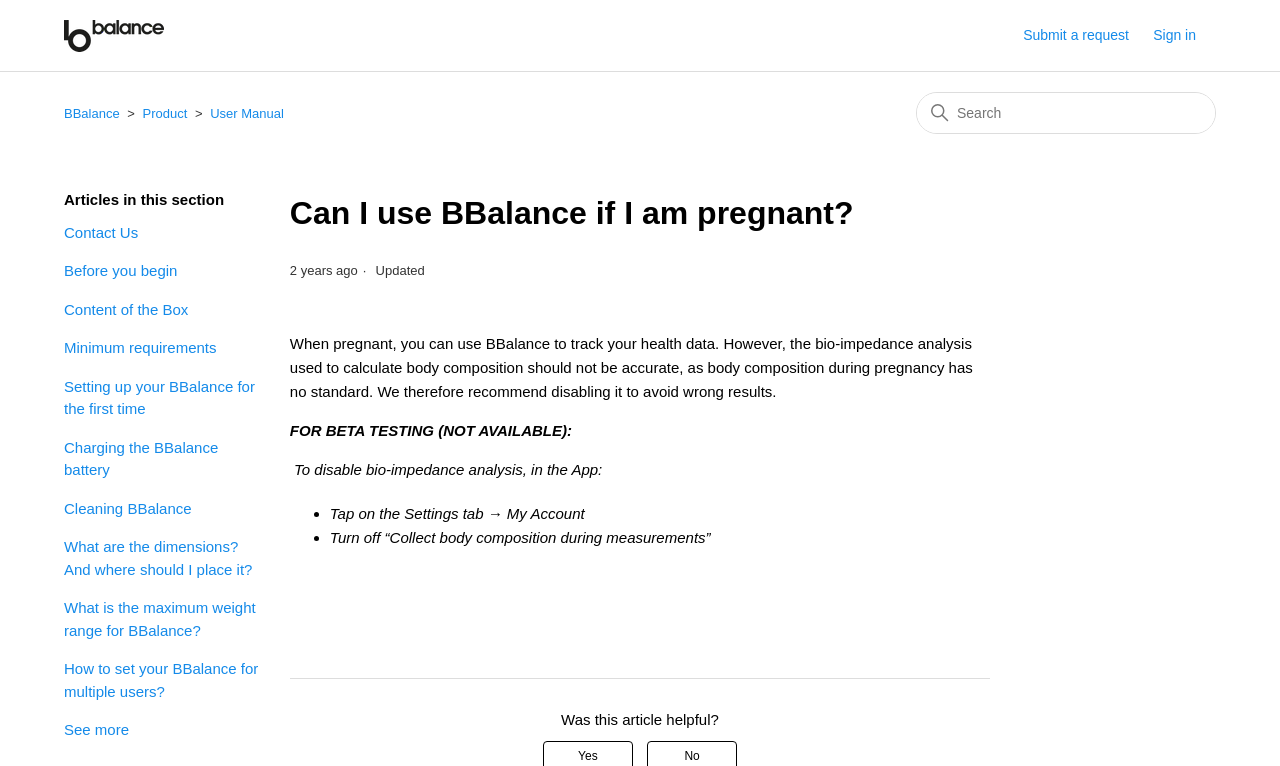Find the bounding box coordinates of the clickable element required to execute the following instruction: "Go to BBalance Help Center home page". Provide the coordinates as four float numbers between 0 and 1, i.e., [left, top, right, bottom].

[0.05, 0.025, 0.128, 0.067]